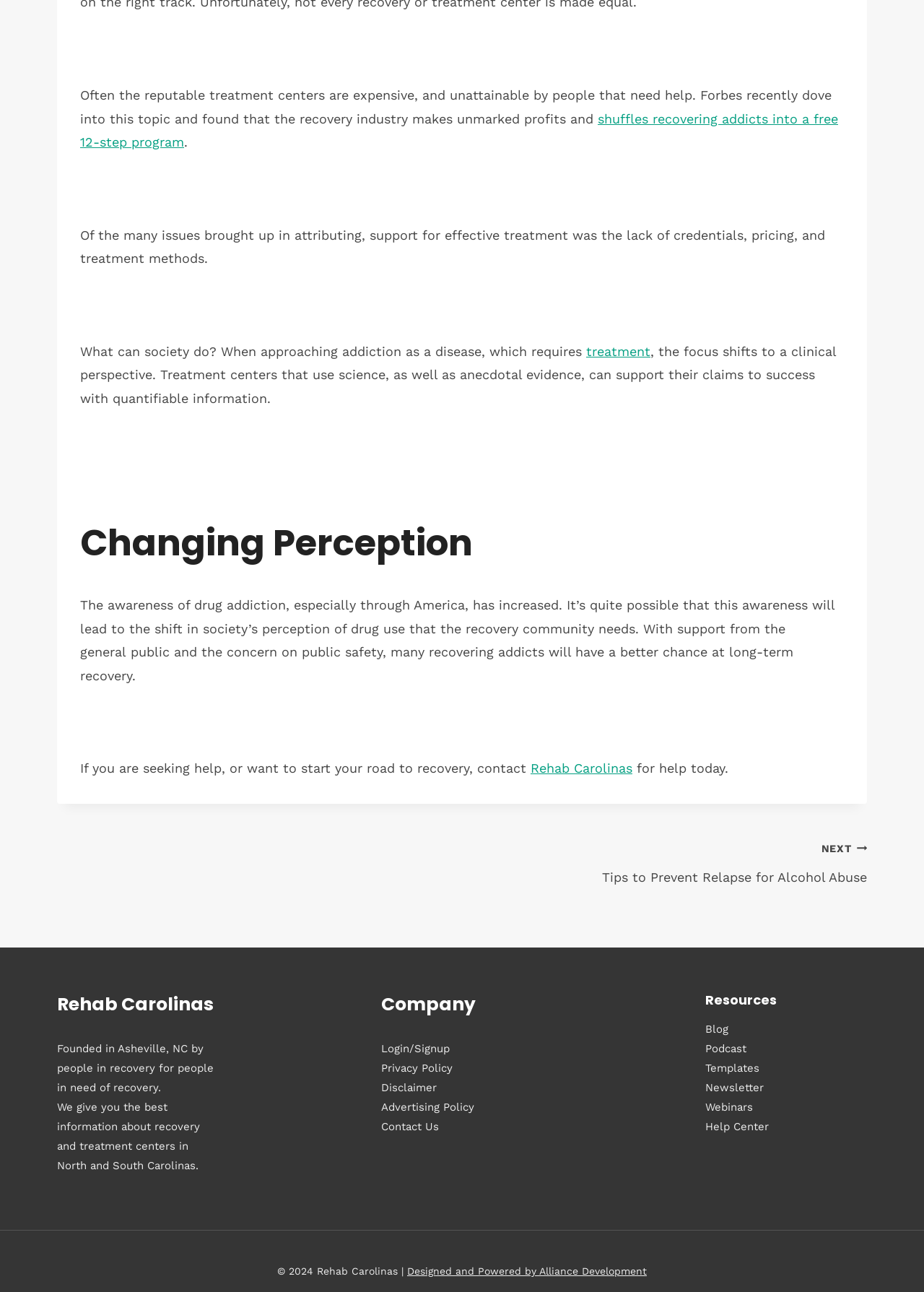What is the focus of the treatment centers that use science?
Using the picture, provide a one-word or short phrase answer.

clinical perspective